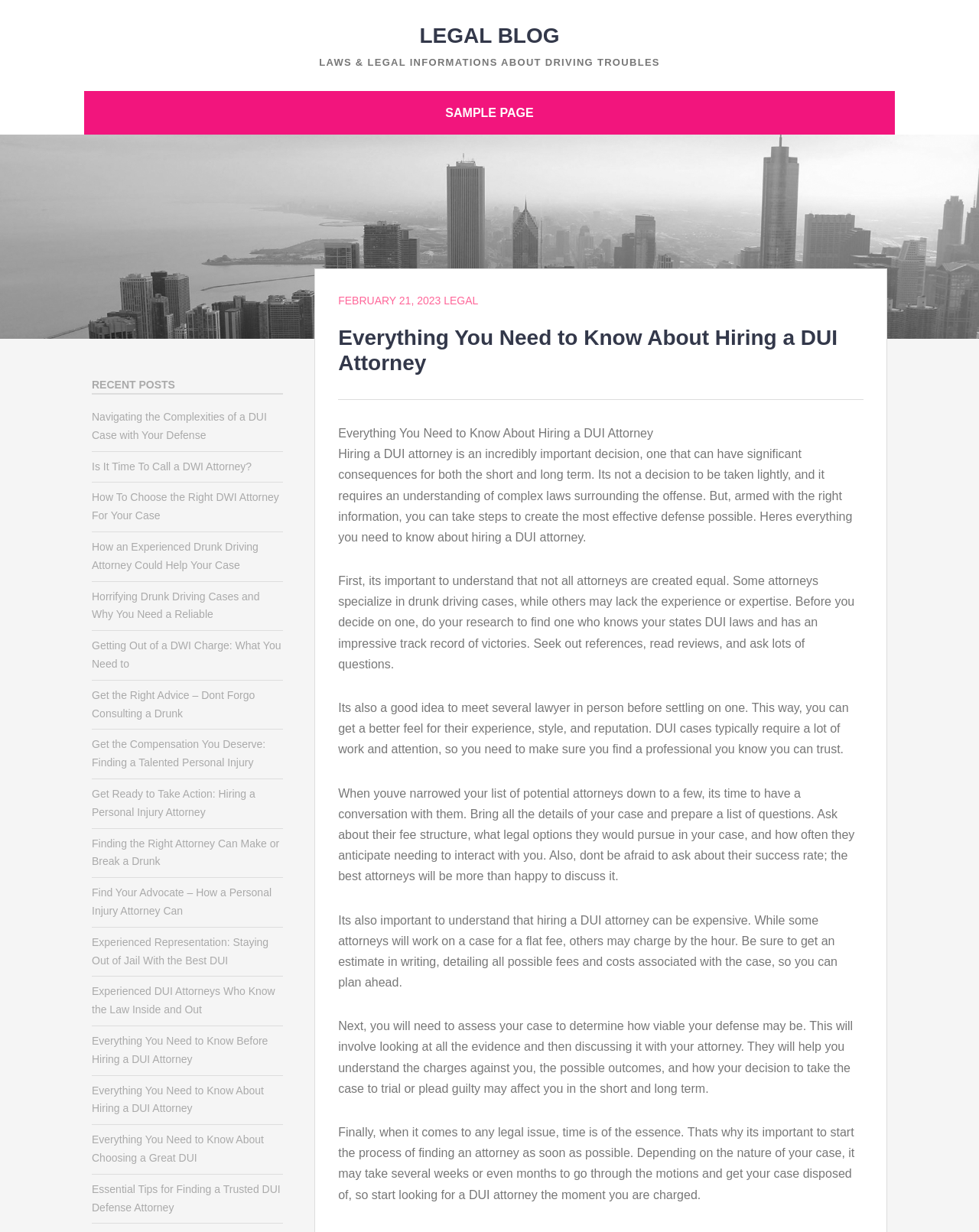Find the bounding box coordinates for the area you need to click to carry out the instruction: "Visit the 'SAMPLE PAGE'". The coordinates should be four float numbers between 0 and 1, indicated as [left, top, right, bottom].

[0.446, 0.08, 0.554, 0.103]